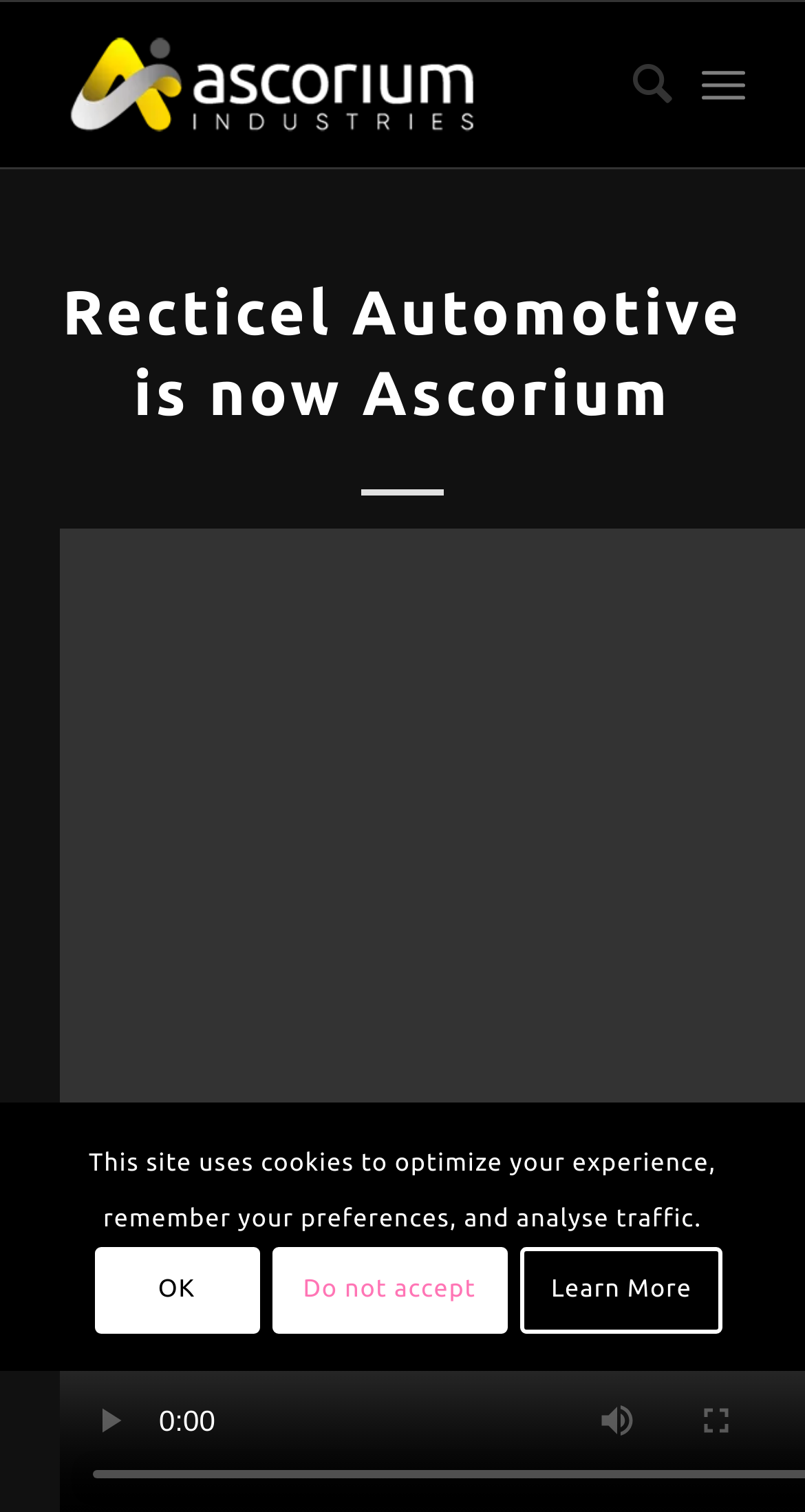Please find the top heading of the webpage and generate its text.

Recticel Automotive is now Ascorium